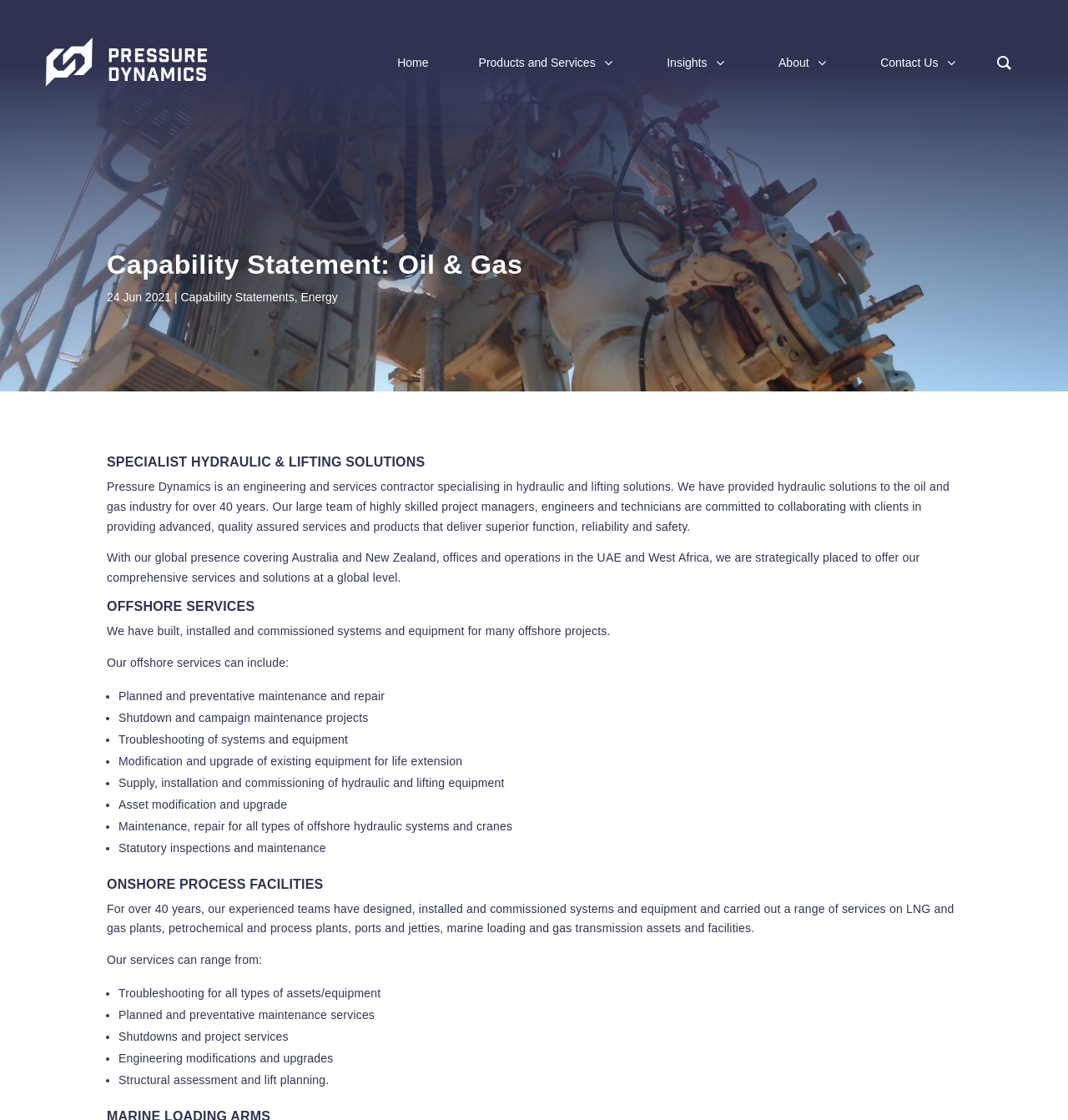Please find the bounding box coordinates (top-left x, top-left y, bottom-right x, bottom-right y) in the screenshot for the UI element described as follows: Energy

[0.282, 0.26, 0.316, 0.272]